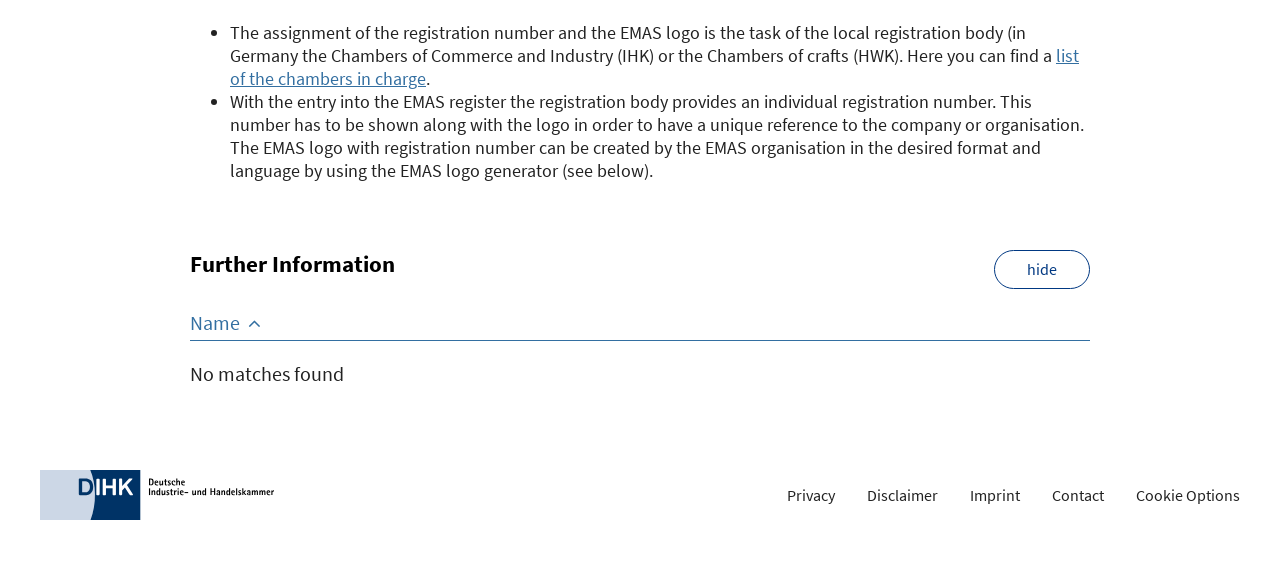What is at the bottom of the webpage? Based on the image, give a response in one word or a short phrase.

Links and logo